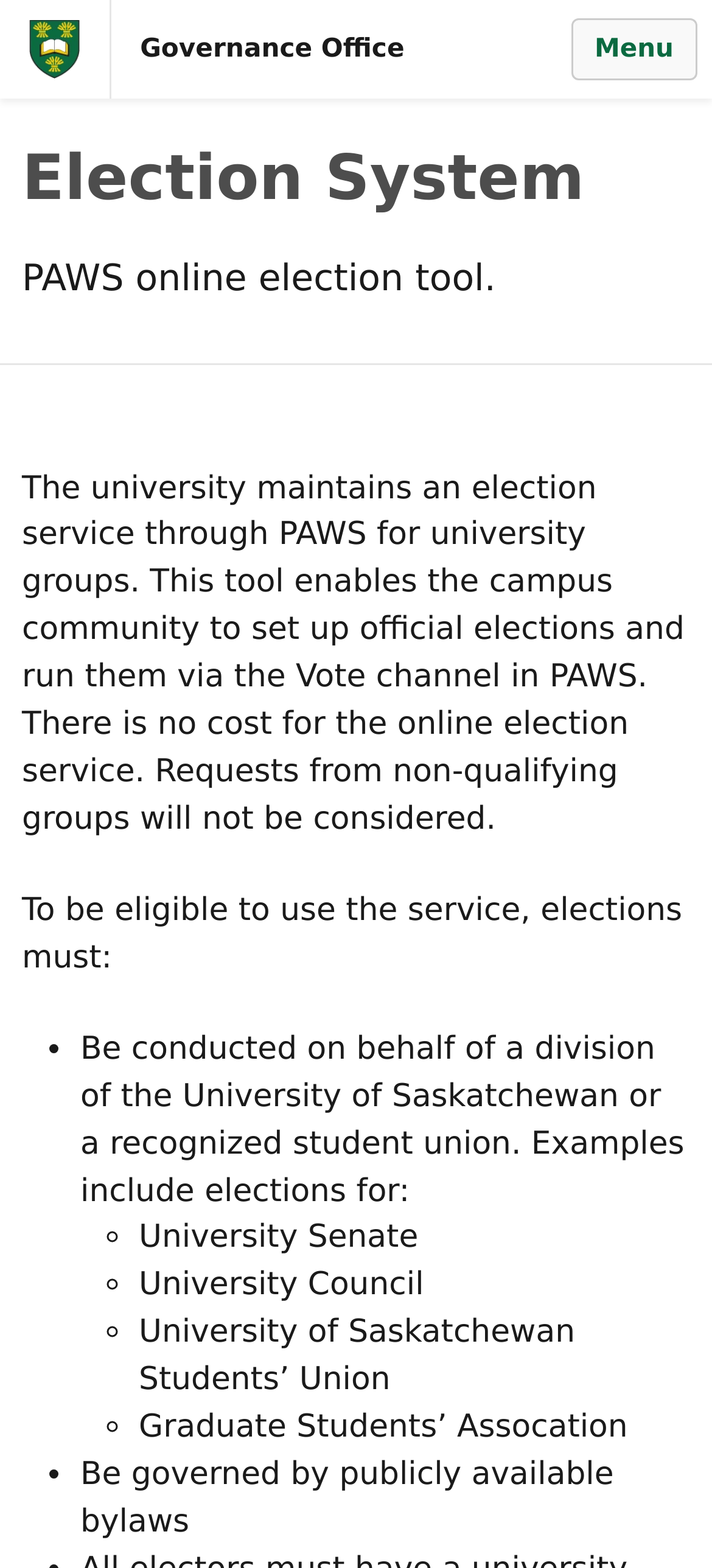What is one of the eligibility criteria for using the election service?
With the help of the image, please provide a detailed response to the question.

One of the eligibility criteria for using the election service can be found in the StaticText 'Be conducted on behalf of a division of the University of Saskatchewan or a recognized student union.' with bounding box coordinates [0.113, 0.657, 0.961, 0.771].